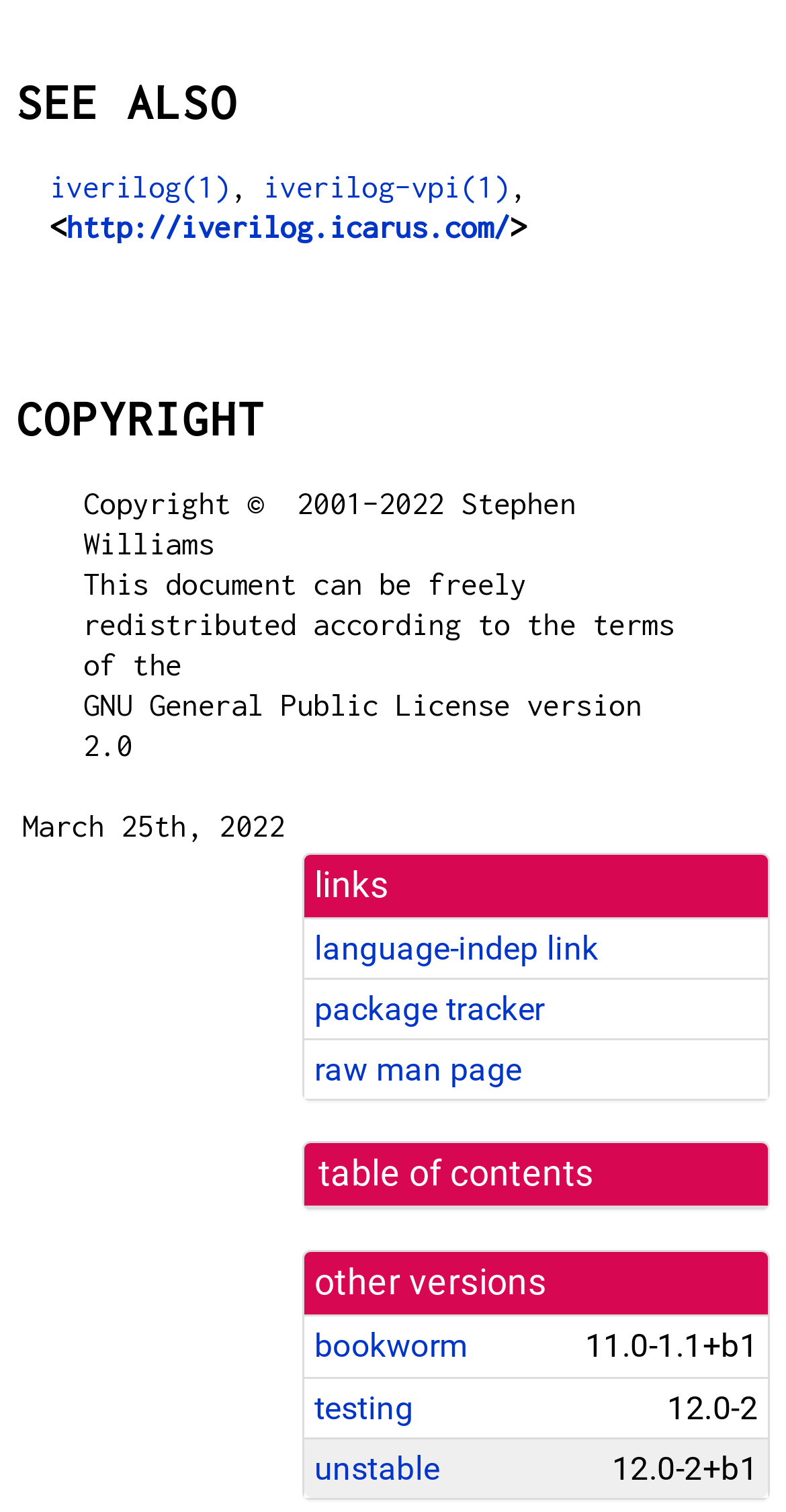What is the URL mentioned in the 'SEE ALSO' section?
Please give a detailed and elaborate explanation in response to the question.

In the 'SEE ALSO' section, I found a link element with the text 'http://iverilog.icarus.com/', which is the URL mentioned.